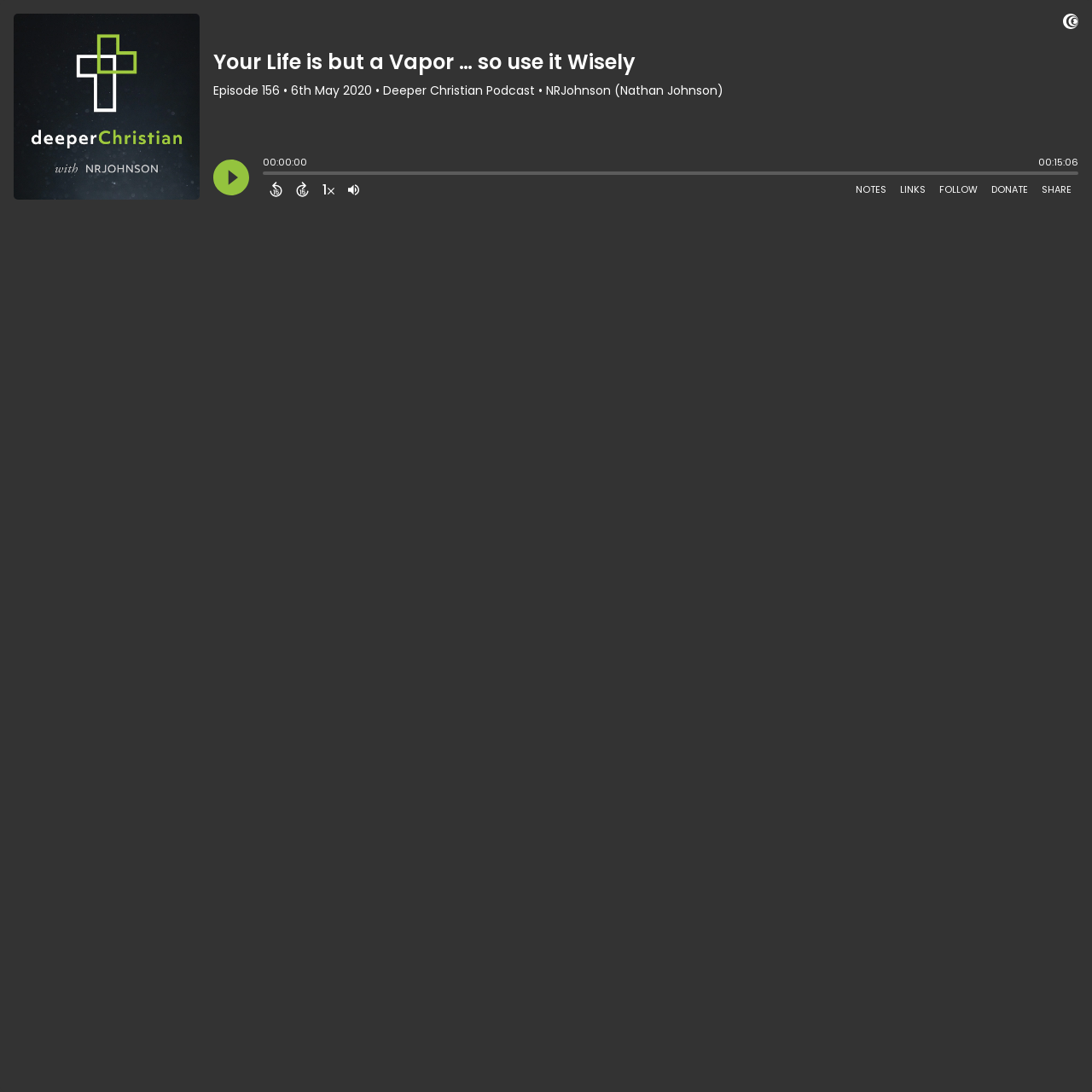Determine the bounding box coordinates of the region I should click to achieve the following instruction: "Back 15 seconds". Ensure the bounding box coordinates are four float numbers between 0 and 1, i.e., [left, top, right, bottom].

[0.241, 0.164, 0.265, 0.183]